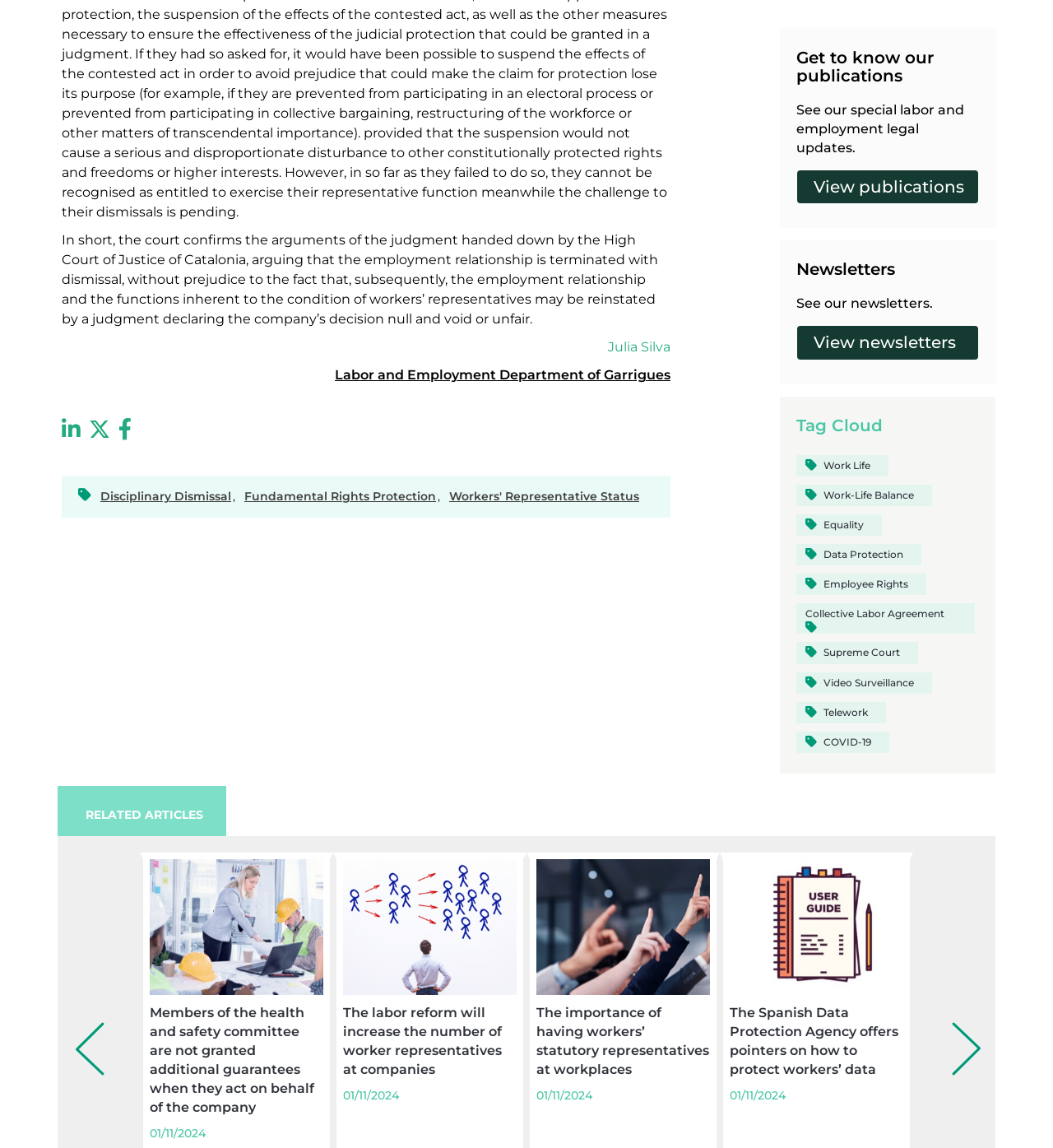Identify the bounding box coordinates of the part that should be clicked to carry out this instruction: "View publications".

[0.756, 0.148, 0.93, 0.177]